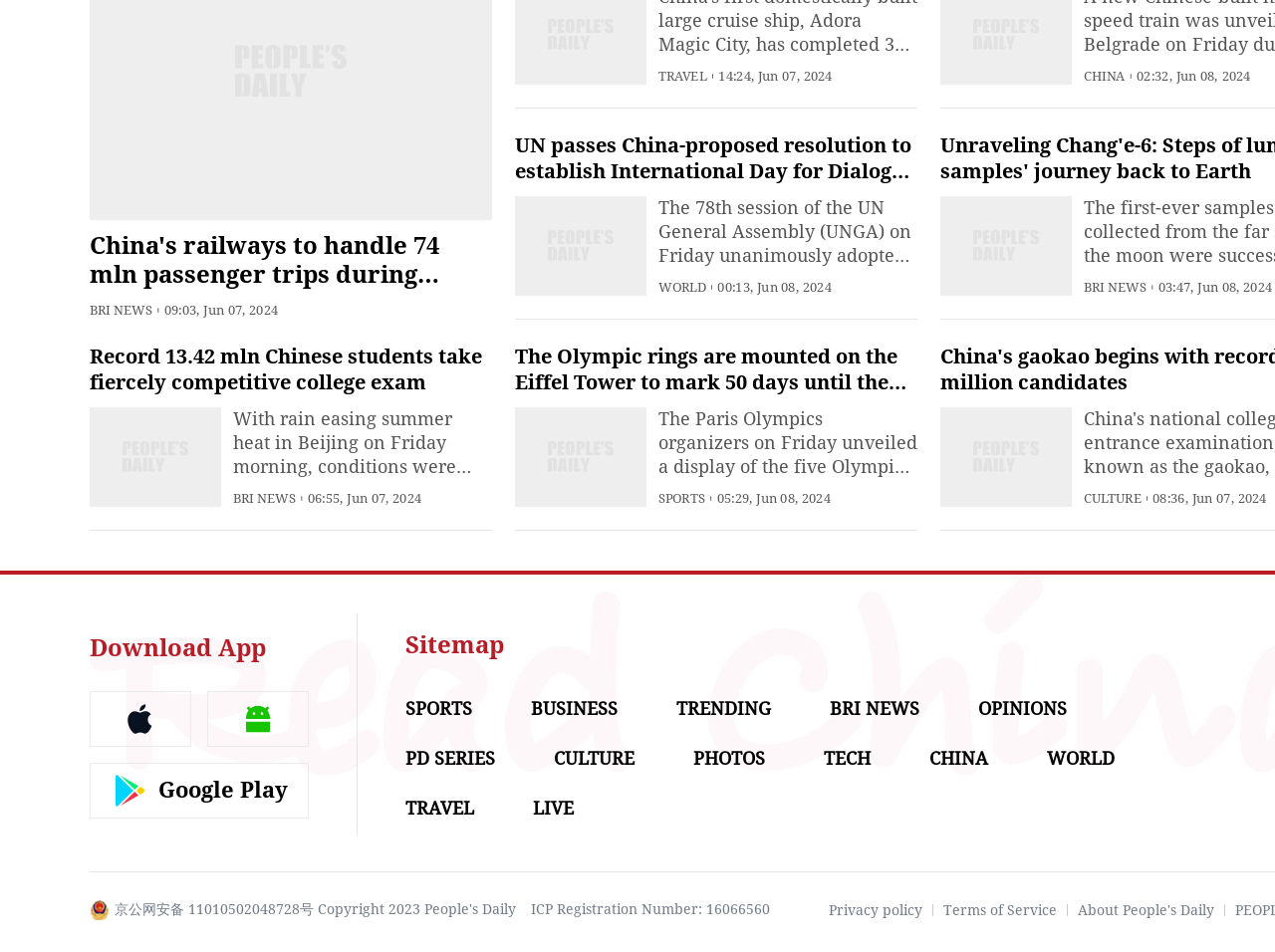Please locate the bounding box coordinates of the element that should be clicked to achieve the given instruction: "Check the sitemap".

[0.318, 0.663, 0.395, 0.692]